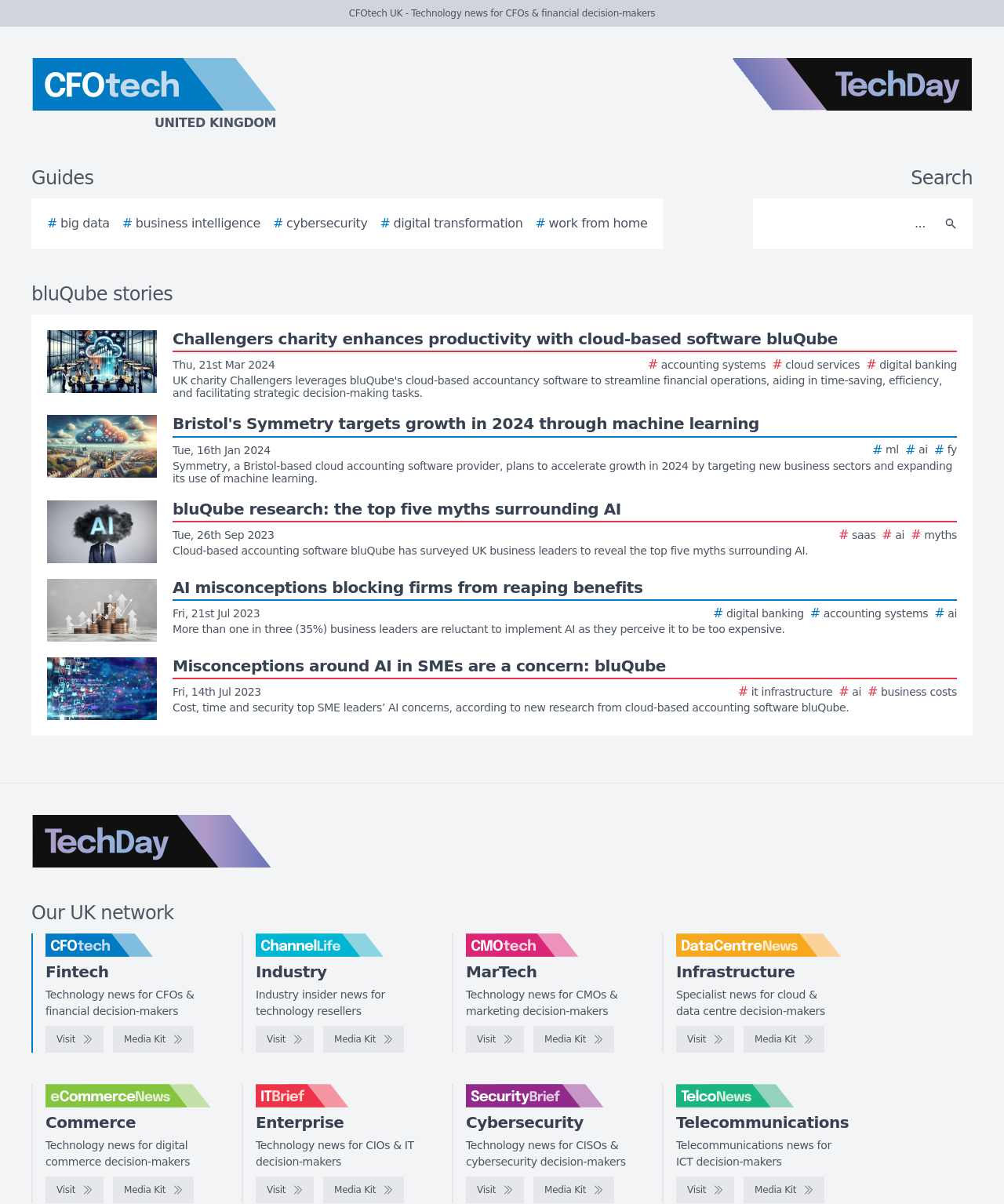Provide a brief response to the question using a single word or phrase: 
What is the name of the website?

CFOtech UK